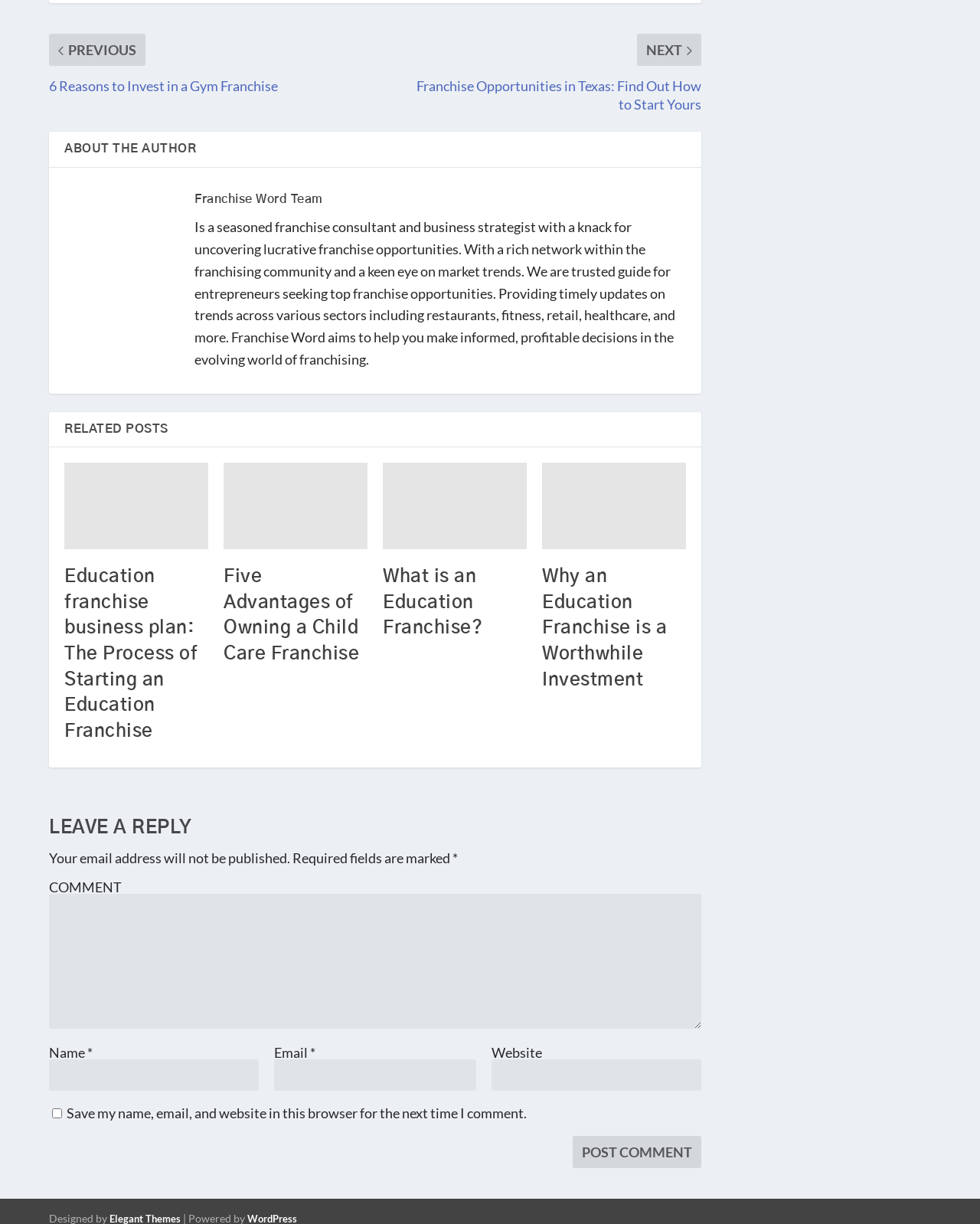Determine the bounding box coordinates for the region that must be clicked to execute the following instruction: "Visit Franchise Word Team".

[0.198, 0.148, 0.329, 0.158]